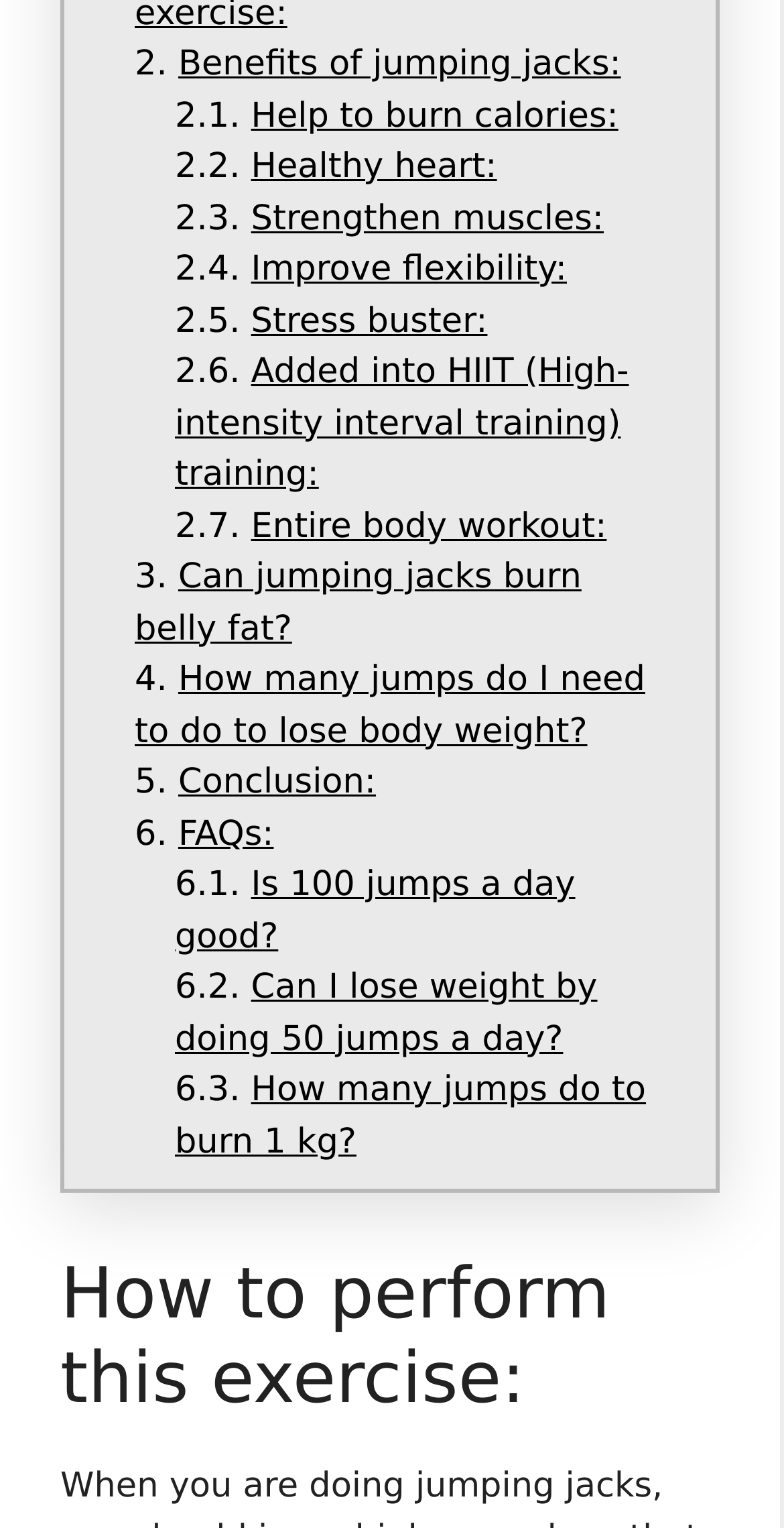How many jumps are needed to lose body weight?
Give a detailed and exhaustive answer to the question.

The webpage does not provide a specific number of jumps needed to lose body weight, but it does ask the question 'How many jumps do I need to do to lose body weight?' which suggests that the answer is not straightforward.